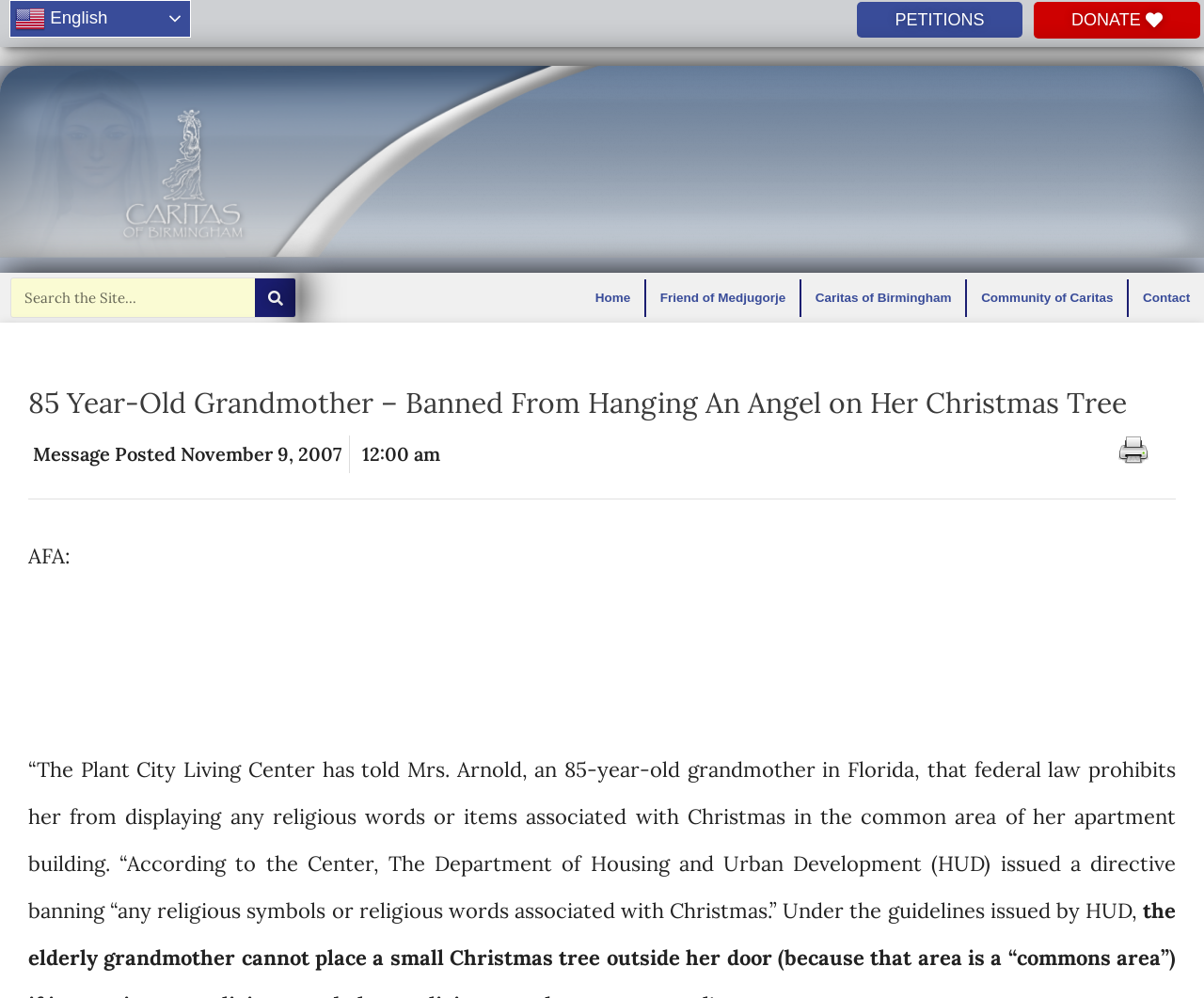From the image, can you give a detailed response to the question below:
What is the language of the website?

The language of the website is English because the link 'en English' is present at the top of the webpage, indicating that the website is currently in English.